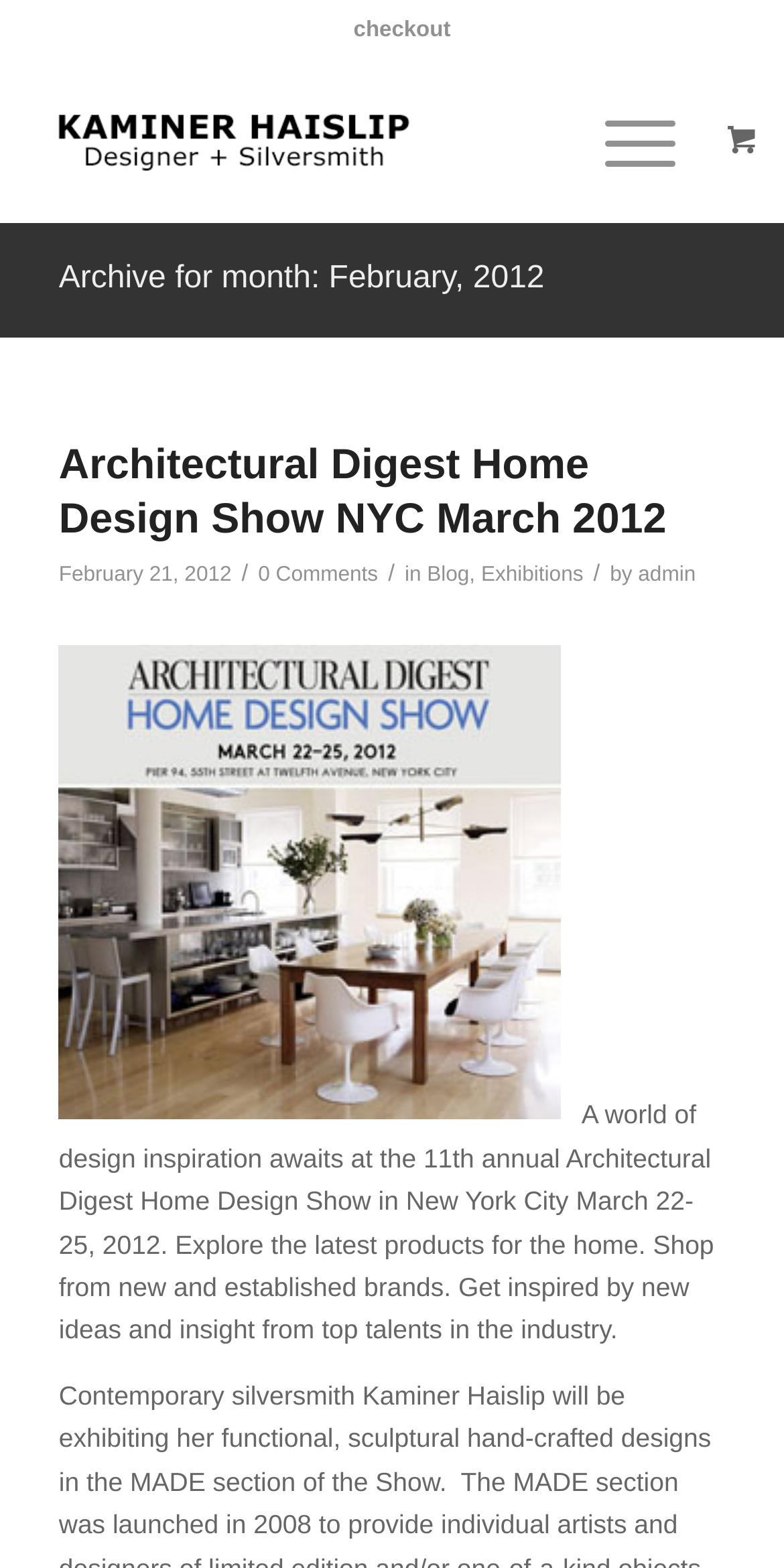Determine the bounding box coordinates for the HTML element mentioned in the following description: "checkout". The coordinates should be a list of four floats ranging from 0 to 1, represented as [left, top, right, bottom].

[0.451, 0.003, 0.575, 0.036]